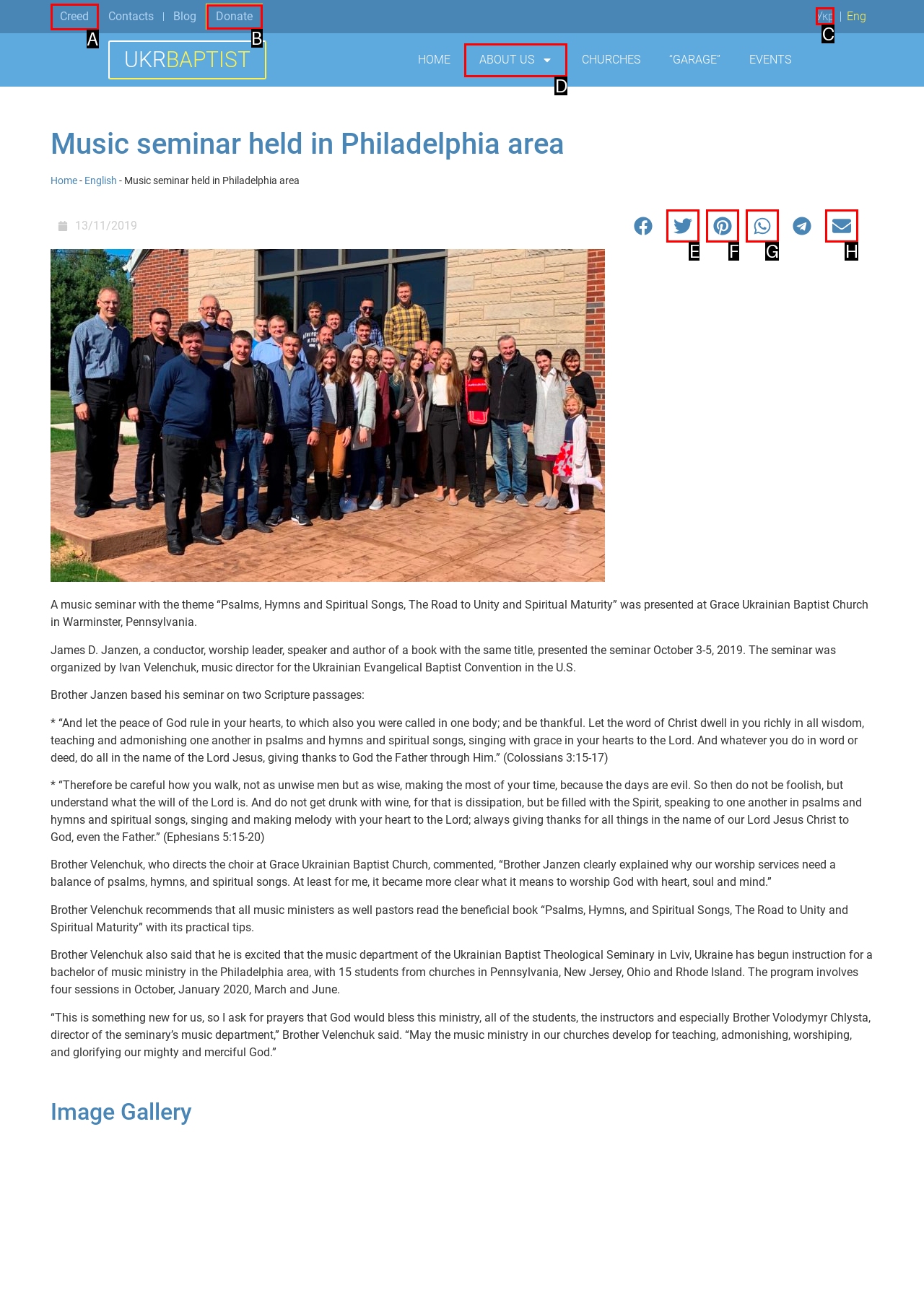Tell me which one HTML element I should click to complete the following task: Switch to Ukrainian language
Answer with the option's letter from the given choices directly.

C